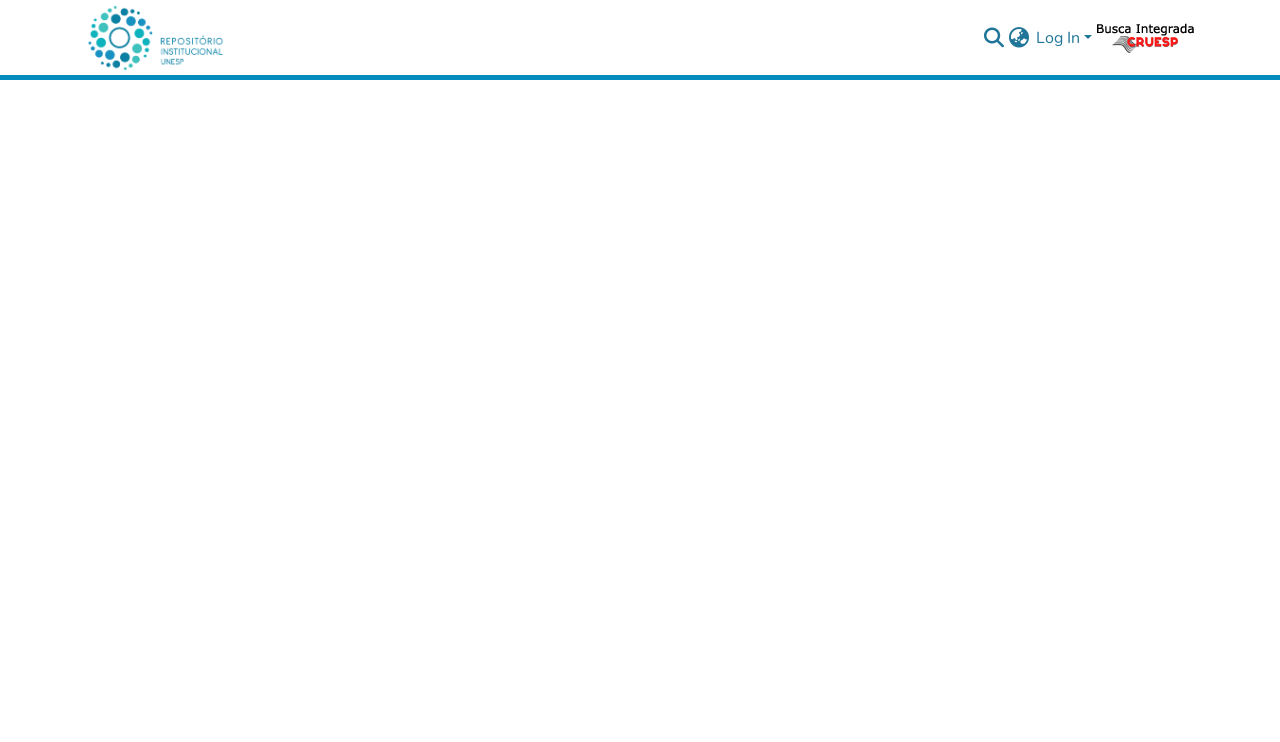Kindly respond to the following question with a single word or a brief phrase: 
Is the login link expanded?

No